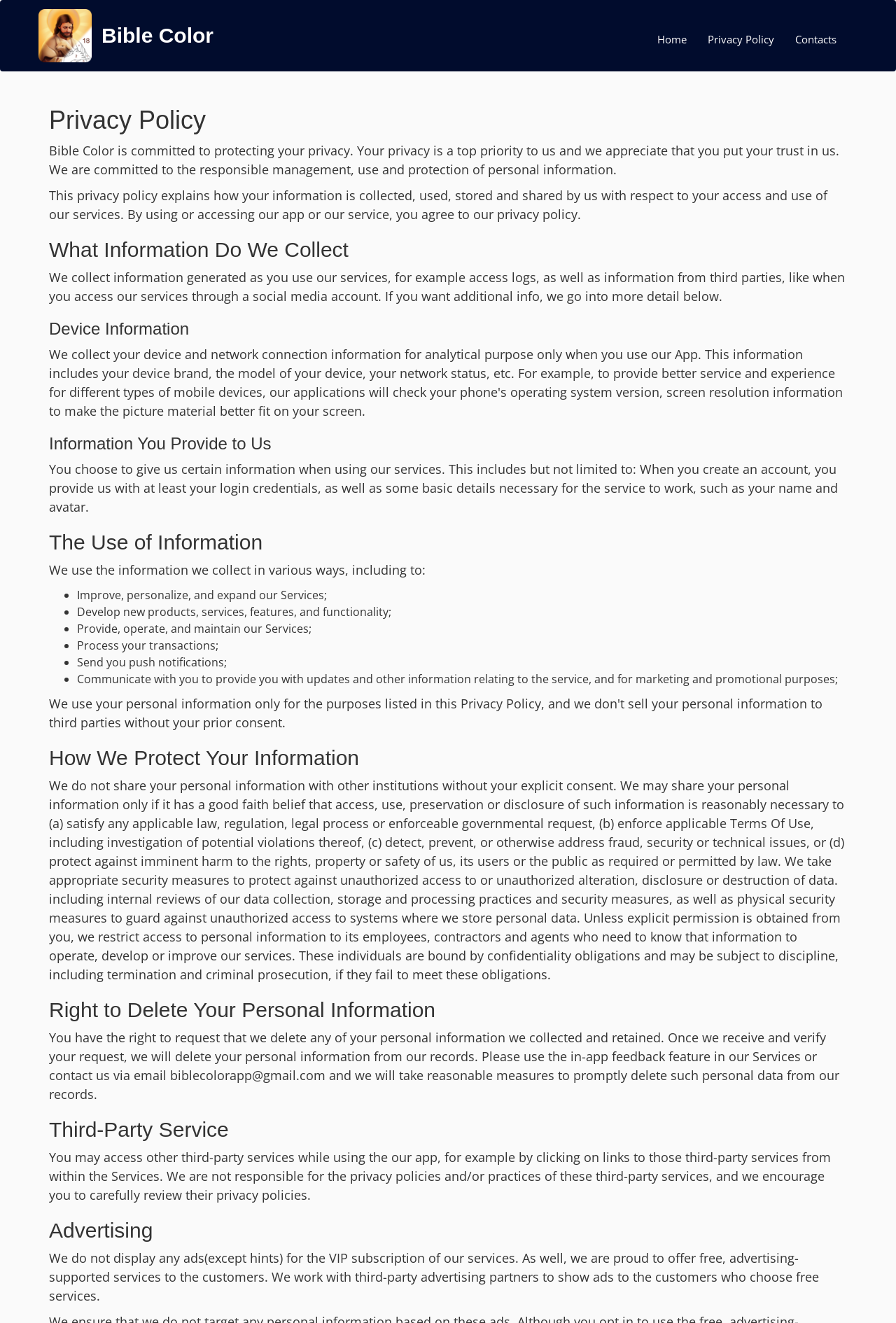Does Bible Color display ads?
Please provide a detailed and comprehensive answer to the question.

The webpage states that Bible Color does not display any ads for the VIP subscription of their services, but they work with third-party advertising partners to show ads to customers who choose free services.